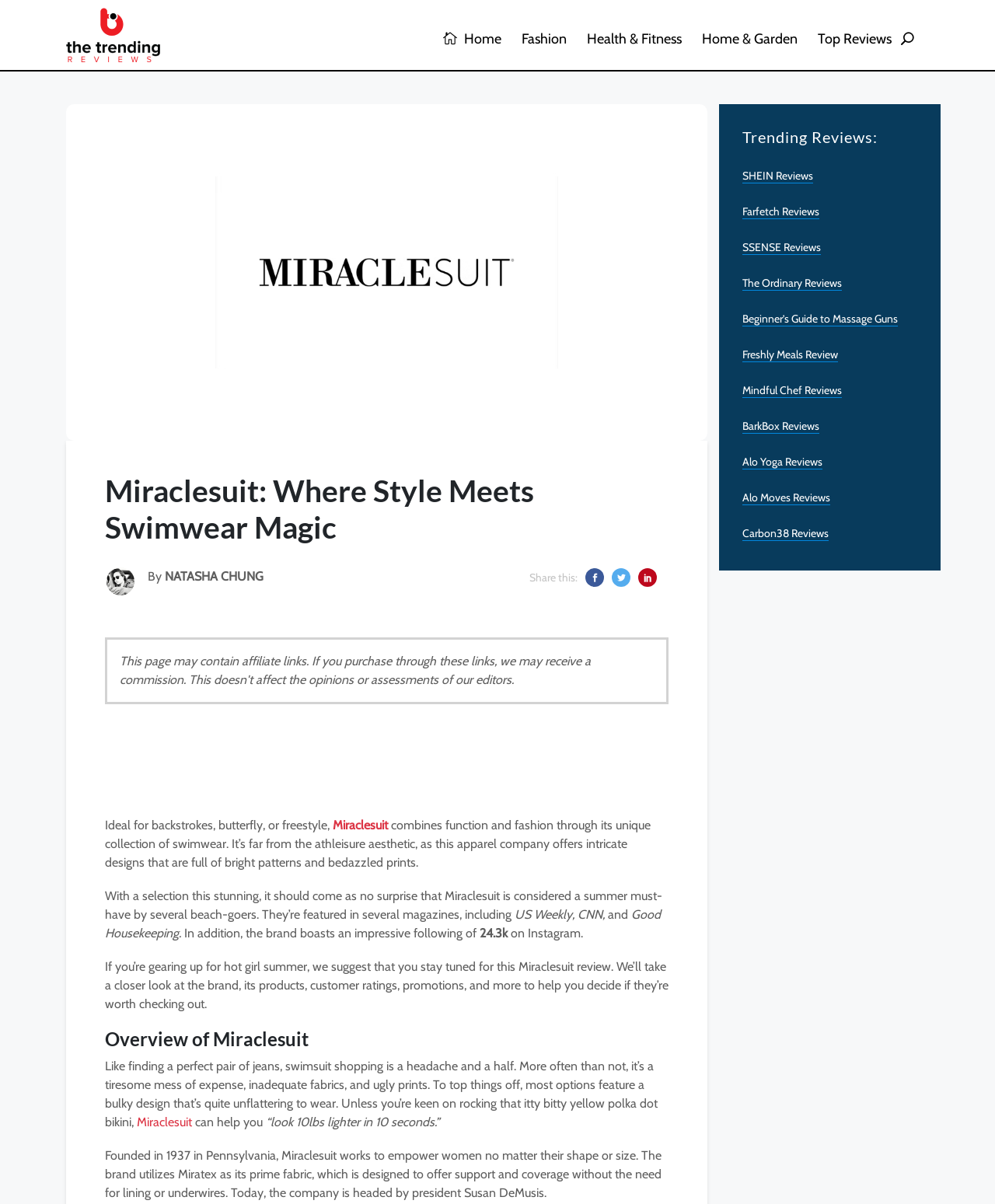Predict the bounding box coordinates of the area that should be clicked to accomplish the following instruction: "Click the Home button". The bounding box coordinates should consist of four float numbers between 0 and 1, i.e., [left, top, right, bottom].

[0.445, 0.02, 0.504, 0.045]